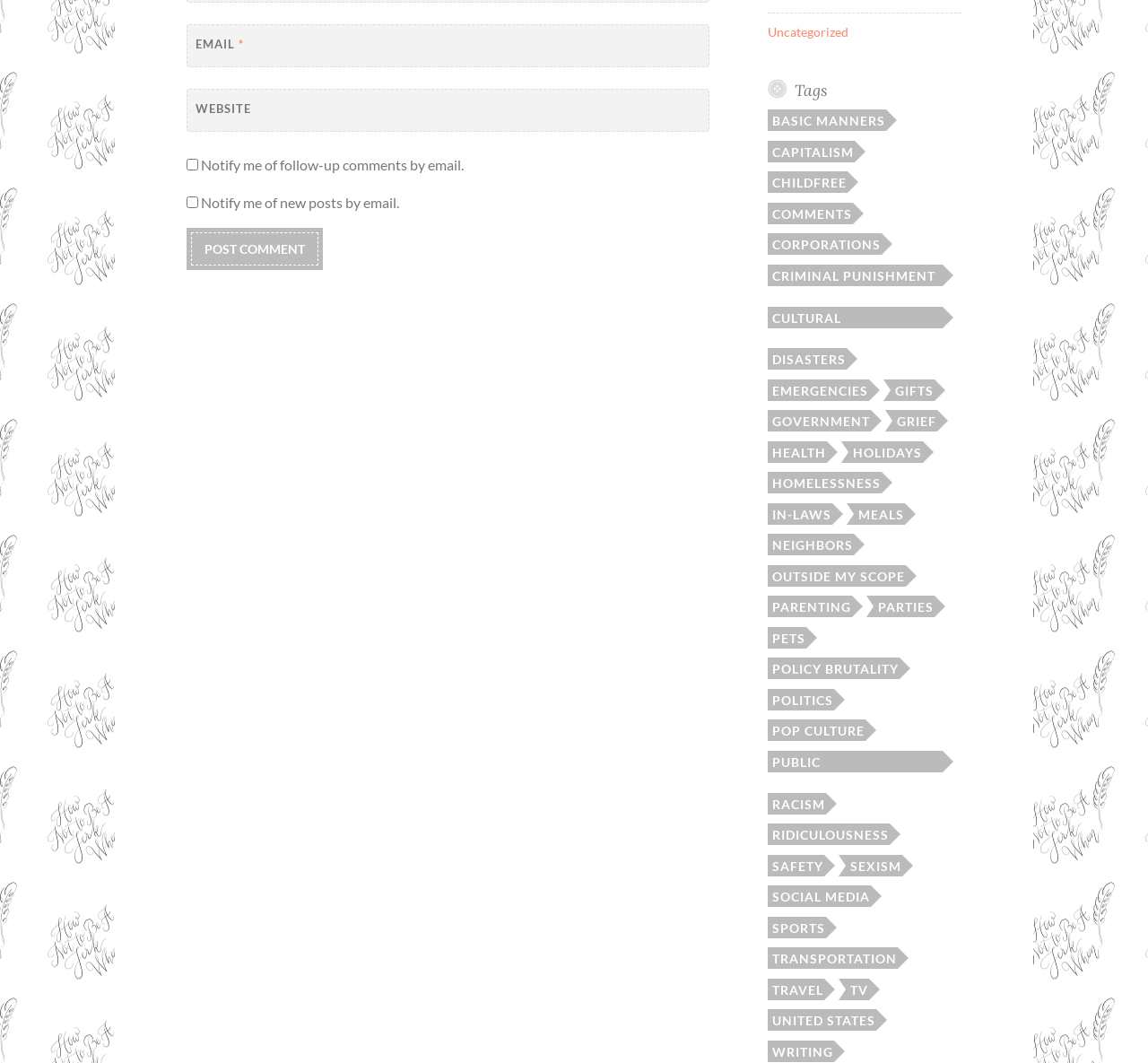Determine the bounding box of the UI element mentioned here: "parent_node: EMAIL * aria-describedby="email-notes" name="email"". The coordinates must be in the format [left, top, right, bottom] with values ranging from 0 to 1.

[0.162, 0.022, 0.618, 0.063]